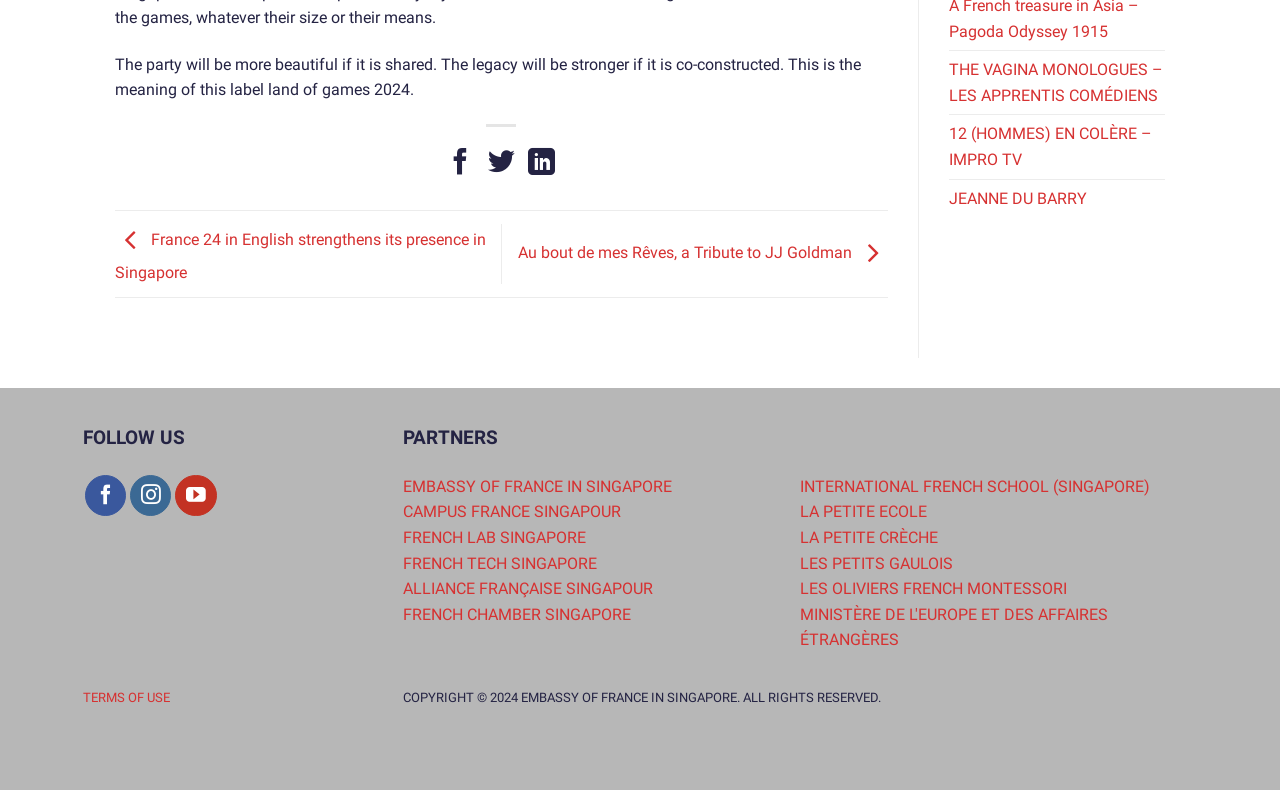Based on the element description "VIDEO", predict the bounding box coordinates of the UI element.

None